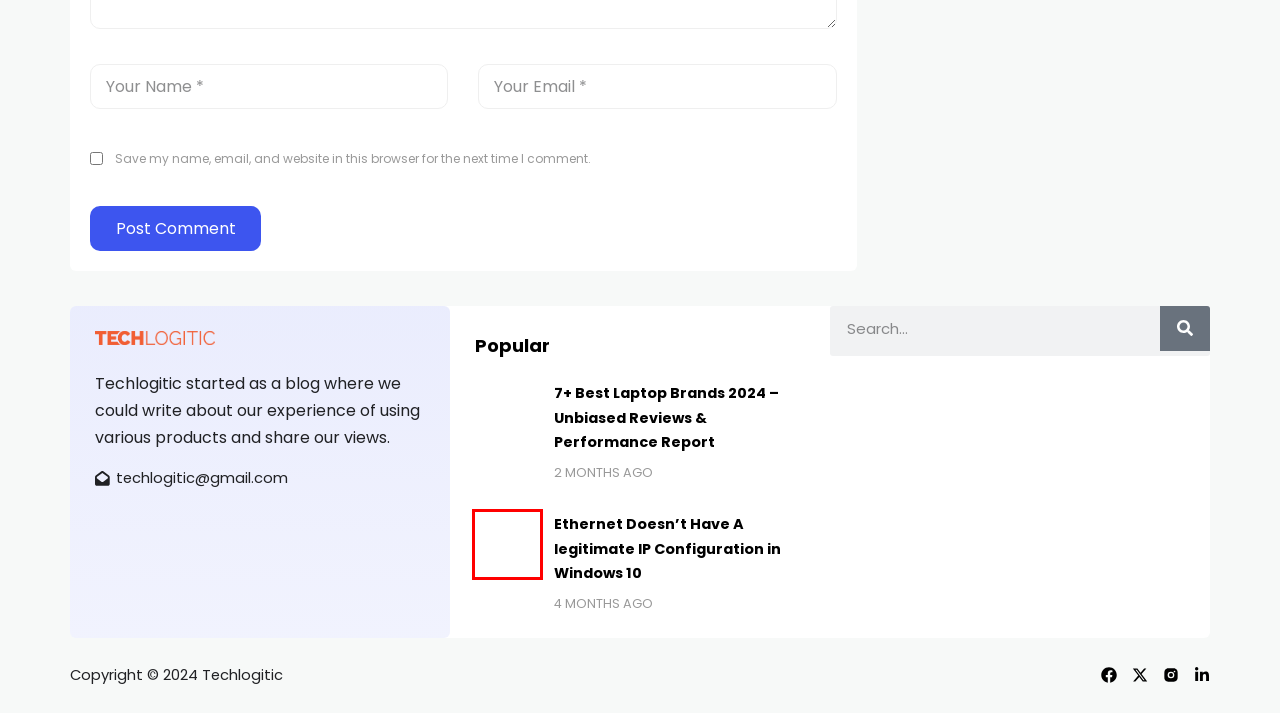Review the screenshot of a webpage containing a red bounding box around an element. Select the description that best matches the new webpage after clicking the highlighted element. The options are:
A. How AI is Changing Sales Processes
B. What is Resource Allocation and How it helps in Project Delivery
C. Blogging Archives - Techlogitic
D. Raj Hirvate, Author at Techlogitic
E. Ethernet Doesn’t Have A Valid IP Configuration in Windows 10 - Fixed in 17 easy steps
F. Techlogitic - Technology & Gadget news
G. Apps Archives - Techlogitic
H. 7+ Best Laptop Brands 2024 – Unbiased Reviews & Performance

E